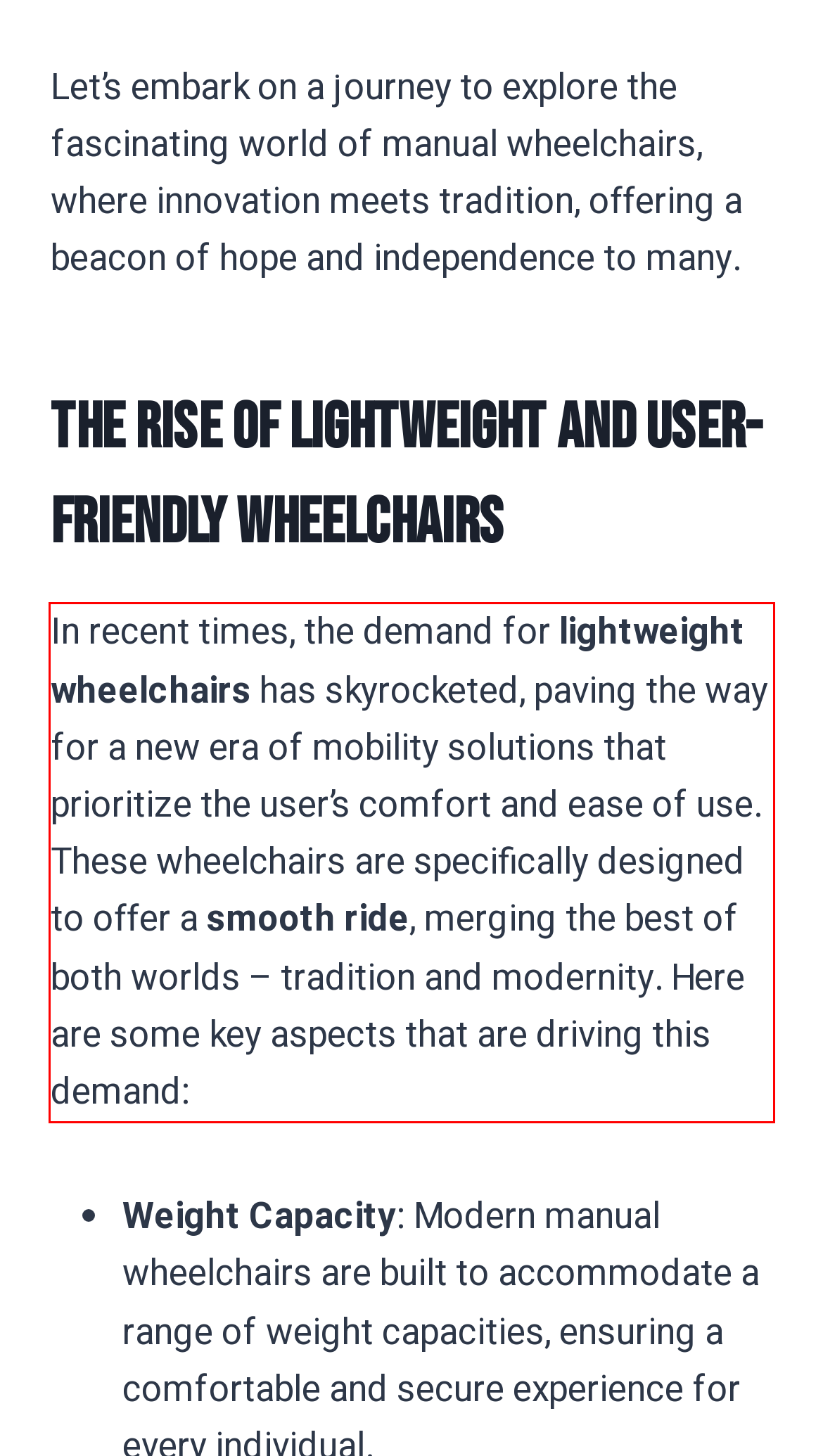The screenshot provided shows a webpage with a red bounding box. Apply OCR to the text within this red bounding box and provide the extracted content.

In recent times, the demand for lightweight wheelchairs has skyrocketed, paving the way for a new era of mobility solutions that prioritize the user’s comfort and ease of use. These wheelchairs are specifically designed to offer a smooth ride, merging the best of both worlds – tradition and modernity. Here are some key aspects that are driving this demand: